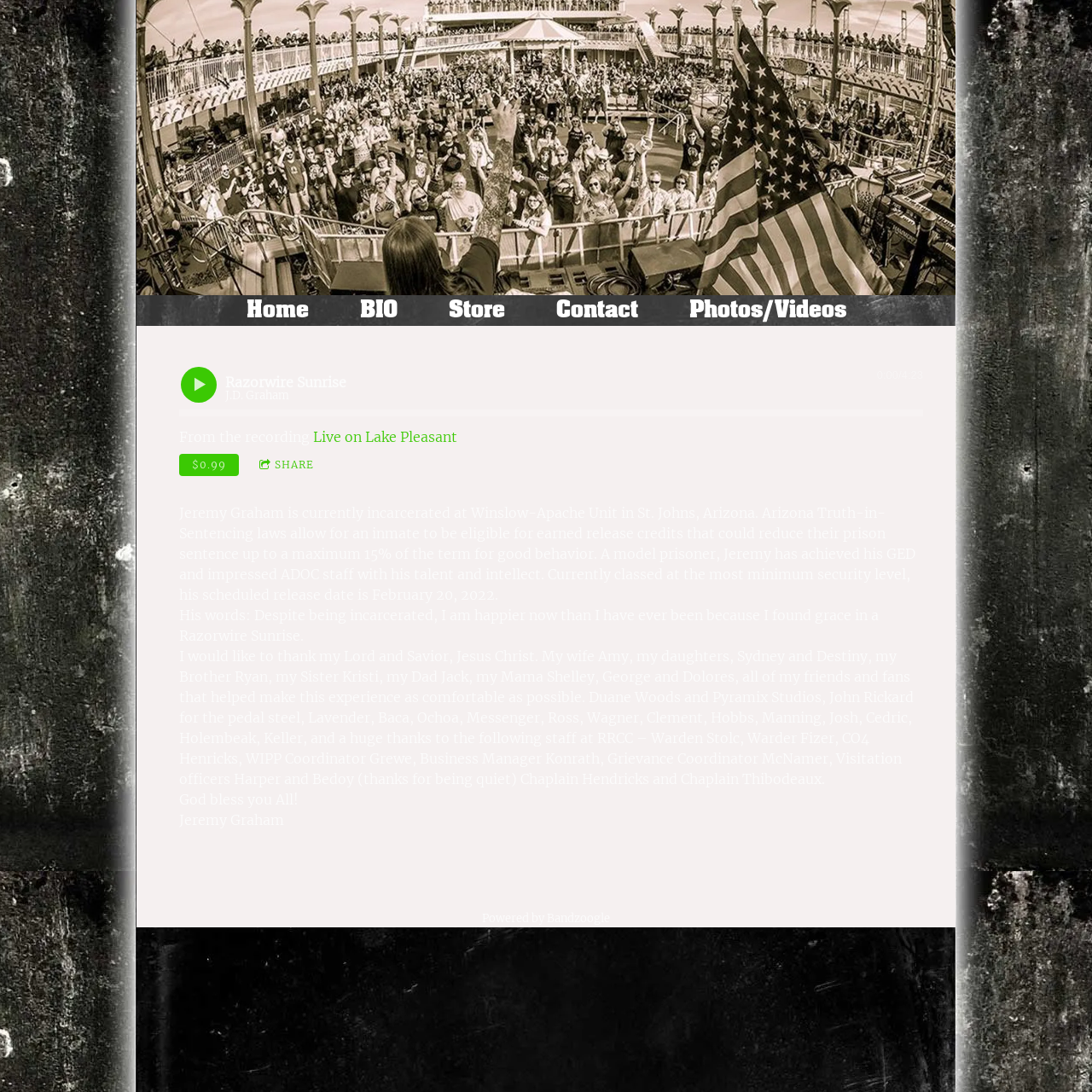Specify the bounding box coordinates of the area to click in order to follow the given instruction: "Play the song 'Razorwire Sunrise'."

[0.166, 0.336, 0.198, 0.368]